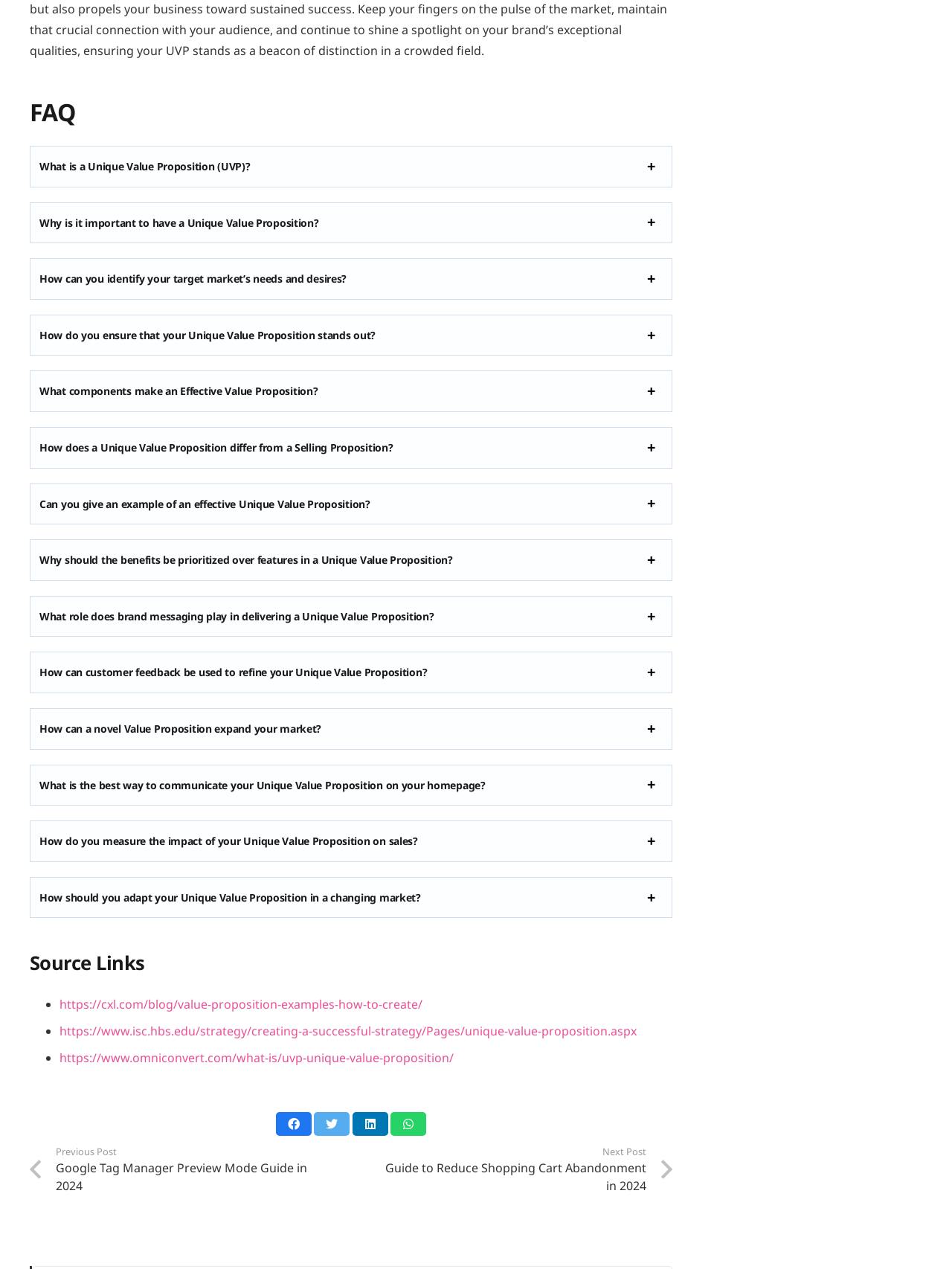From the details in the image, provide a thorough response to the question: What is the purpose of the buttons on this webpage?

The buttons on this webpage are located next to each FAQ question and have an 'expanded: False' property, indicating that they can be clicked to expand or collapse the answer to the corresponding question.